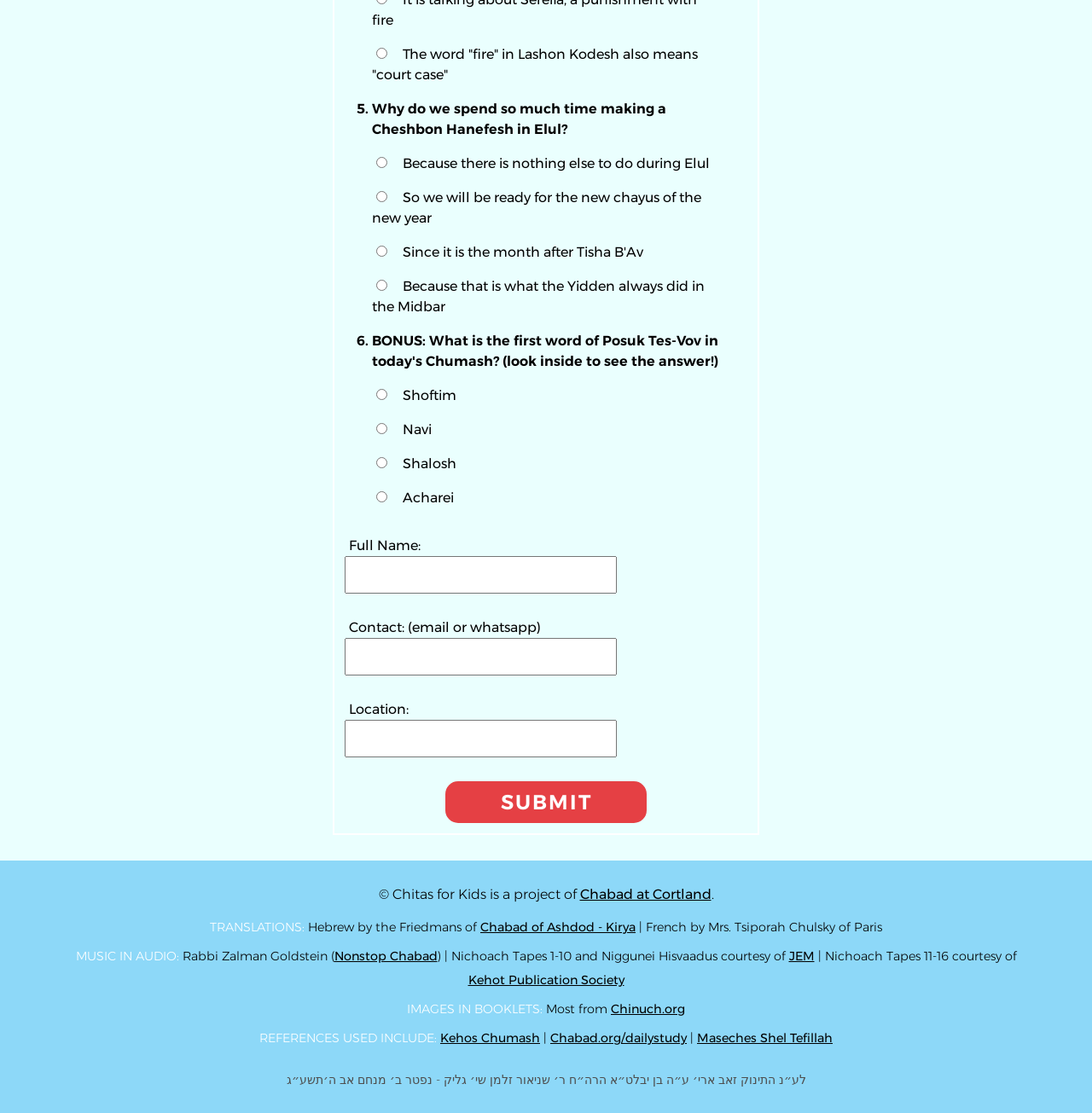Can you identify the bounding box coordinates of the clickable region needed to carry out this instruction: 'Contact via email or whatsapp'? The coordinates should be four float numbers within the range of 0 to 1, stated as [left, top, right, bottom].

[0.316, 0.573, 0.565, 0.607]